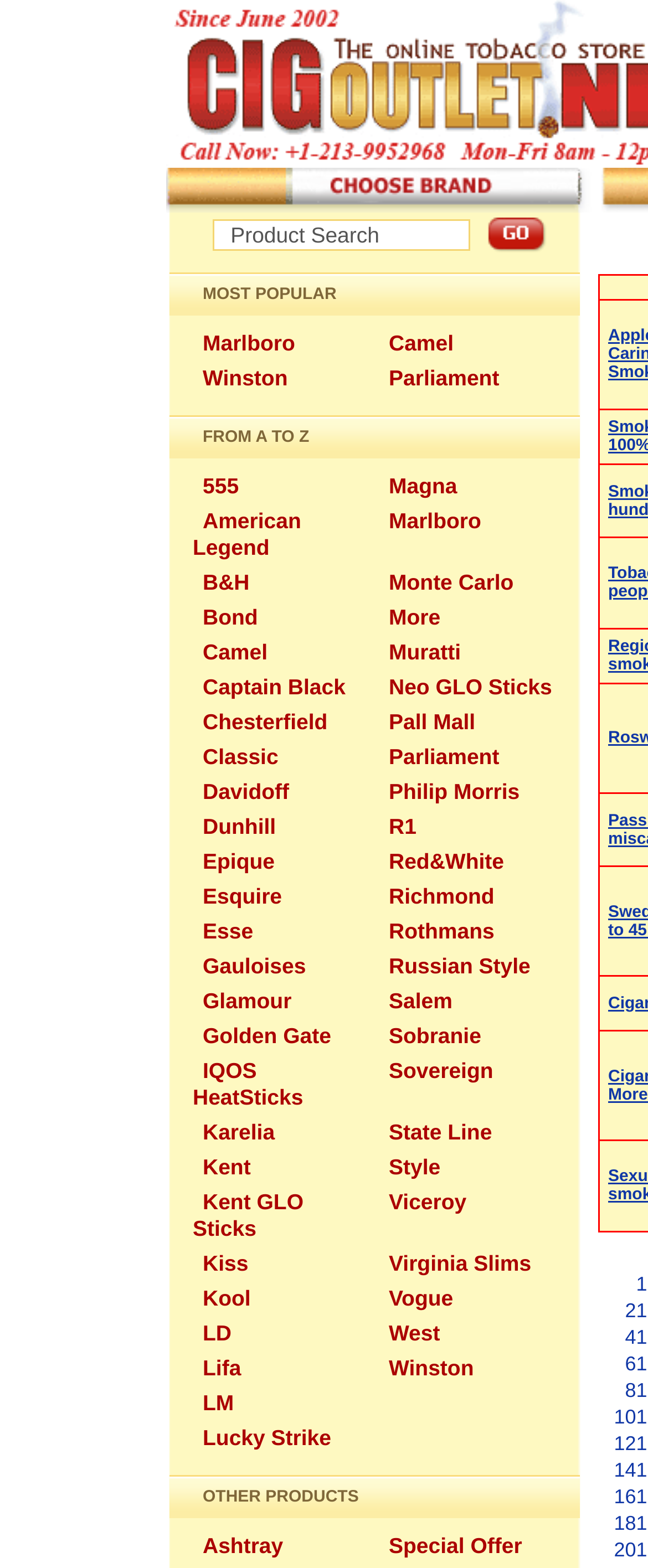Illustrate the webpage's structure and main components comprehensively.

This webpage is an online store for cigarettes and cigars, offering a wide variety of top brands at discounted prices. At the top of the page, there is a product search bar with a "Go" button, allowing users to search for specific products. Below the search bar, there is a list of popular brands, including Marlboro, Camel, and Winston, with links to their respective product pages.

To the right of the brand list, there is a section titled "FROM A TO Z" that displays a comprehensive list of cigarette brands, from 555 to Winston, with each brand name serving as a link to its product page. The list is organized alphabetically, with multiple brands listed on each line.

Further down the page, there is a section titled "OTHER PRODUCTS" that offers links to other products, such as ashtrays and special offers. The special offers section includes links to pages with different product quantities, ranging from 1 to 161.

Overall, the webpage is designed to facilitate easy navigation and searching for specific cigarette brands and products, with a focus on providing a wide range of options to customers.